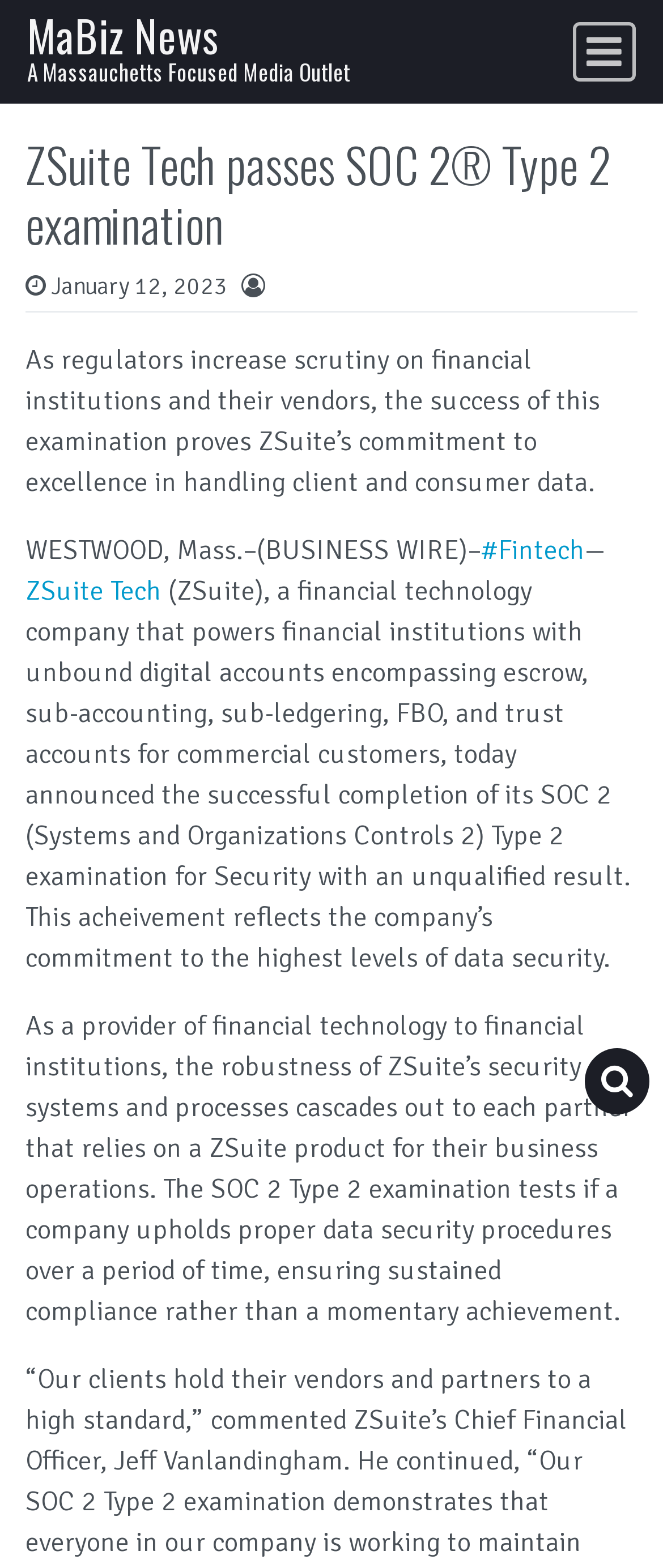What is the category of the news article?
Please provide a comprehensive answer based on the visual information in the image.

I found this answer by looking at the link '#Fintech' which is located in the text and is likely to be the category of the news article.